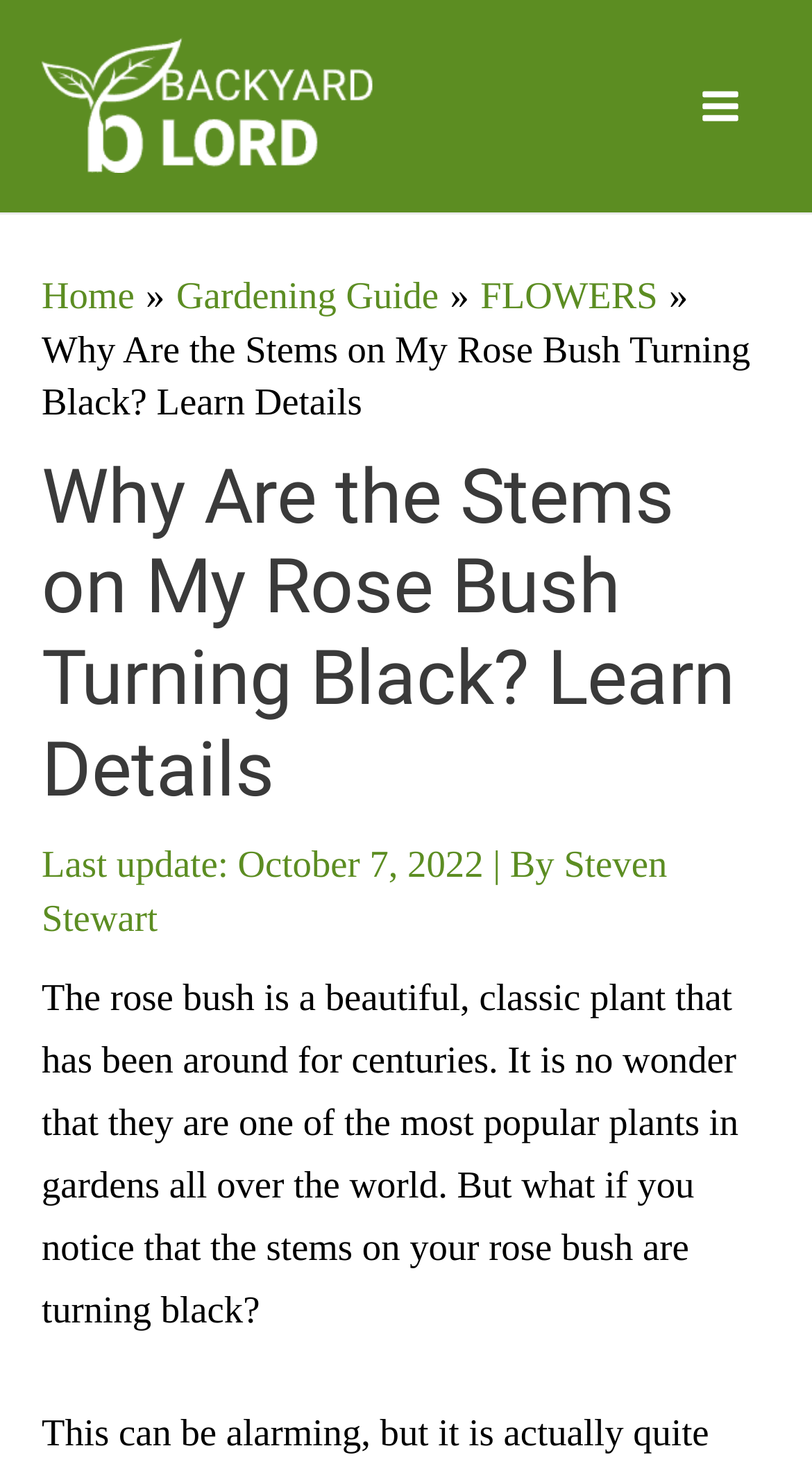Answer the question using only a single word or phrase: 
What is the current state of the stems on the rose bush?

Turning black